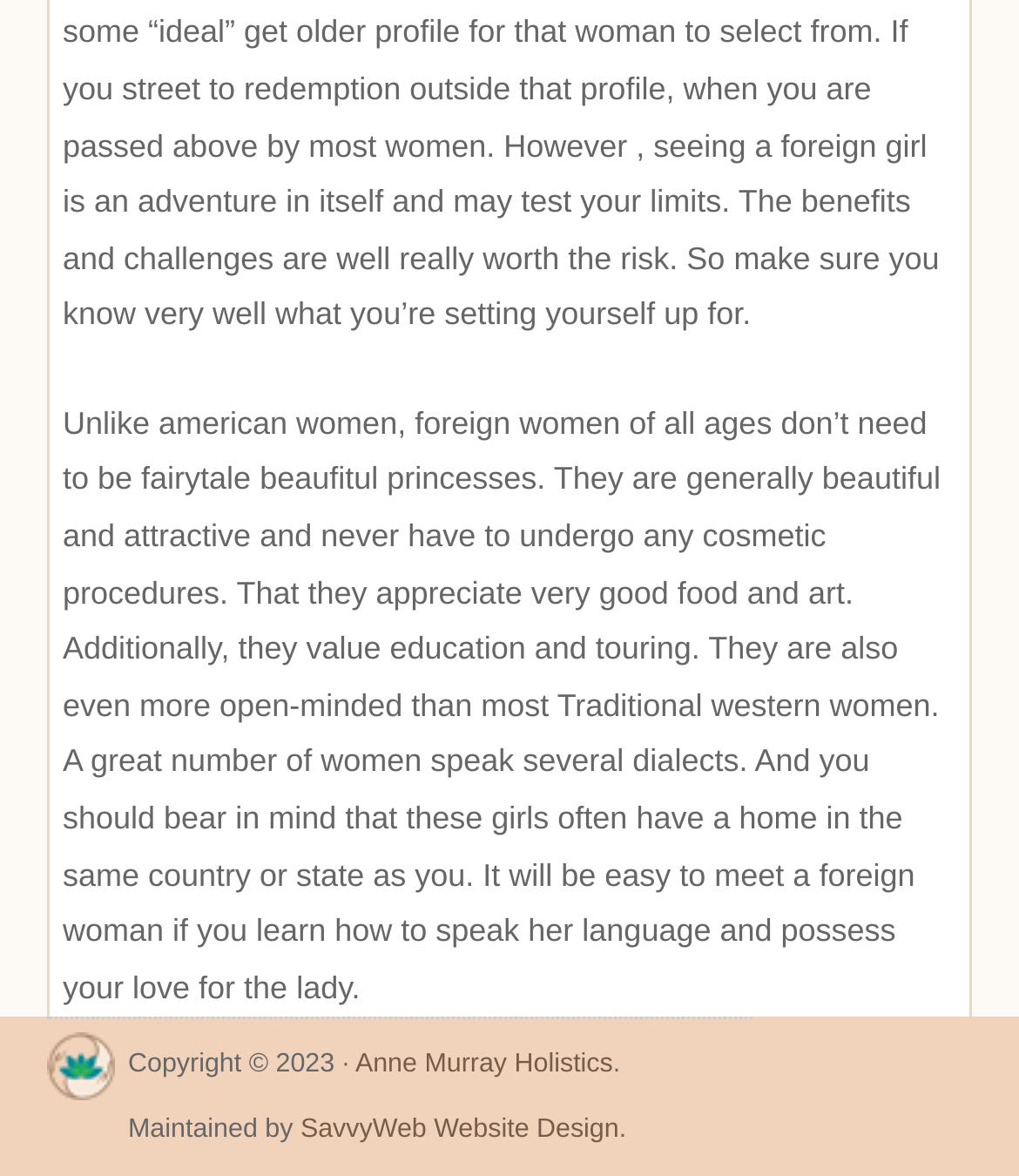What is the copyright year mentioned on the webpage?
From the image, respond using a single word or phrase.

2023